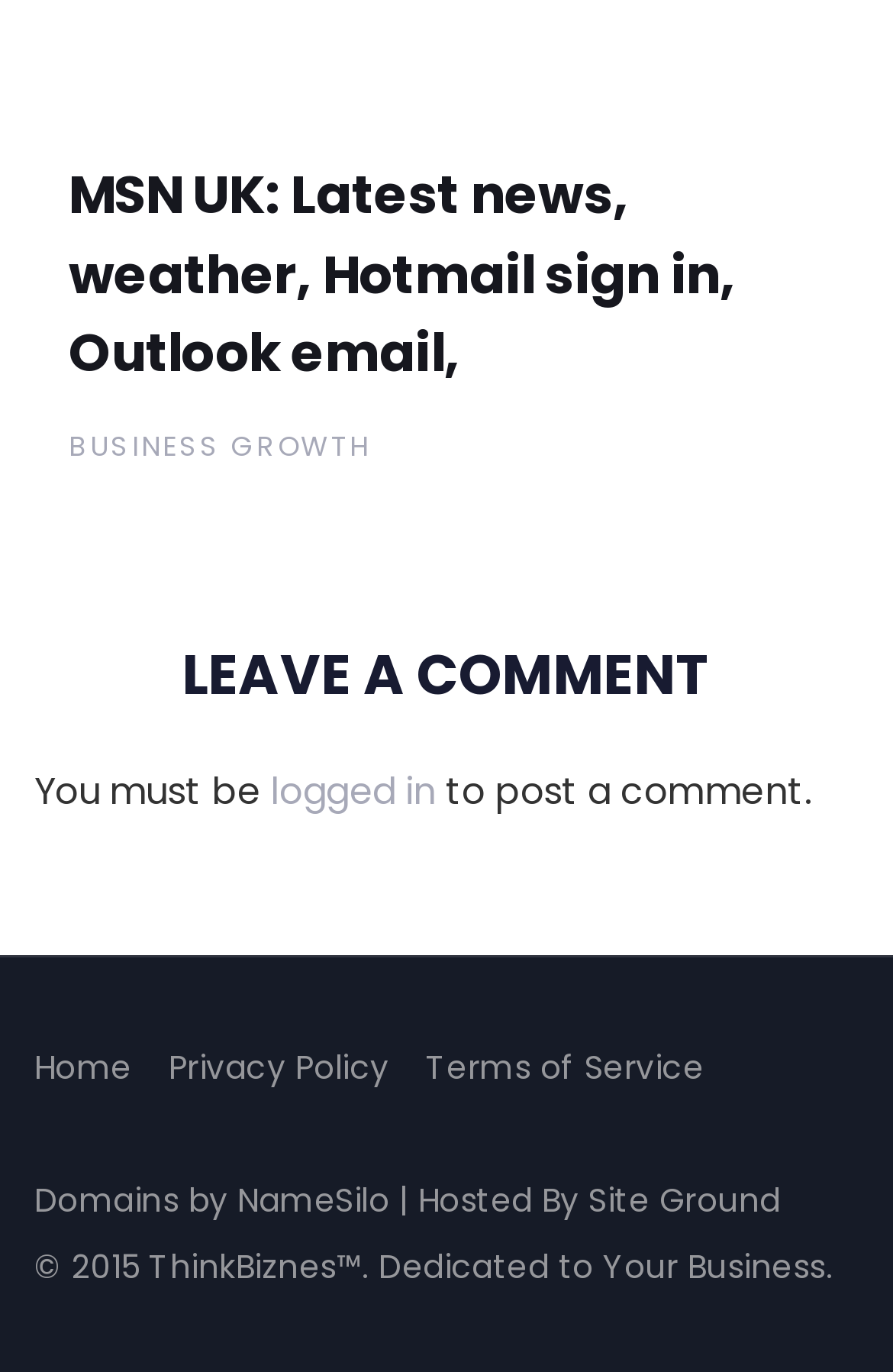Please provide a brief answer to the following inquiry using a single word or phrase:
What is the name of the website?

MSN UK